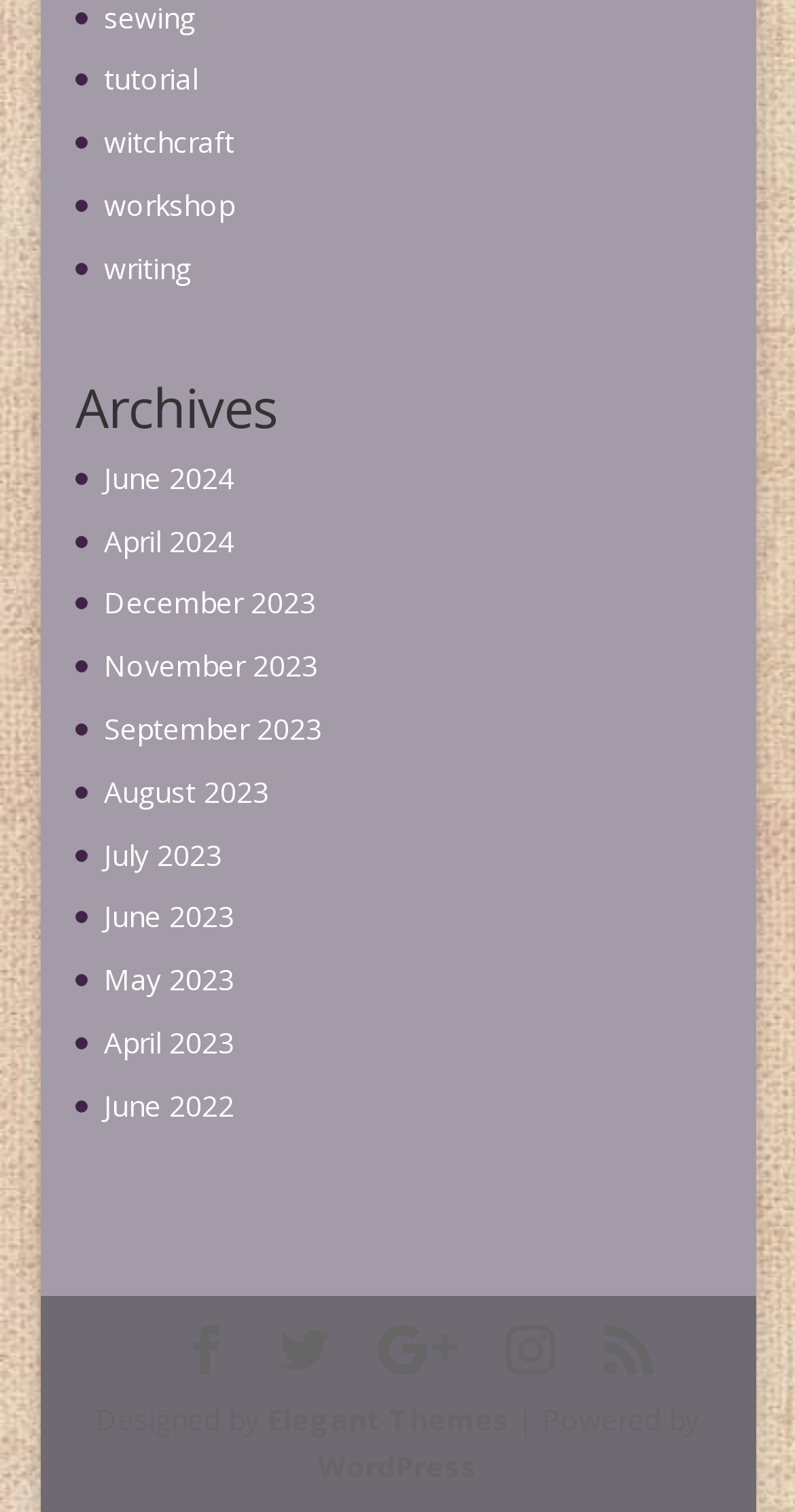Provide a single word or phrase answer to the question: 
What is the platform powering this website?

WordPress